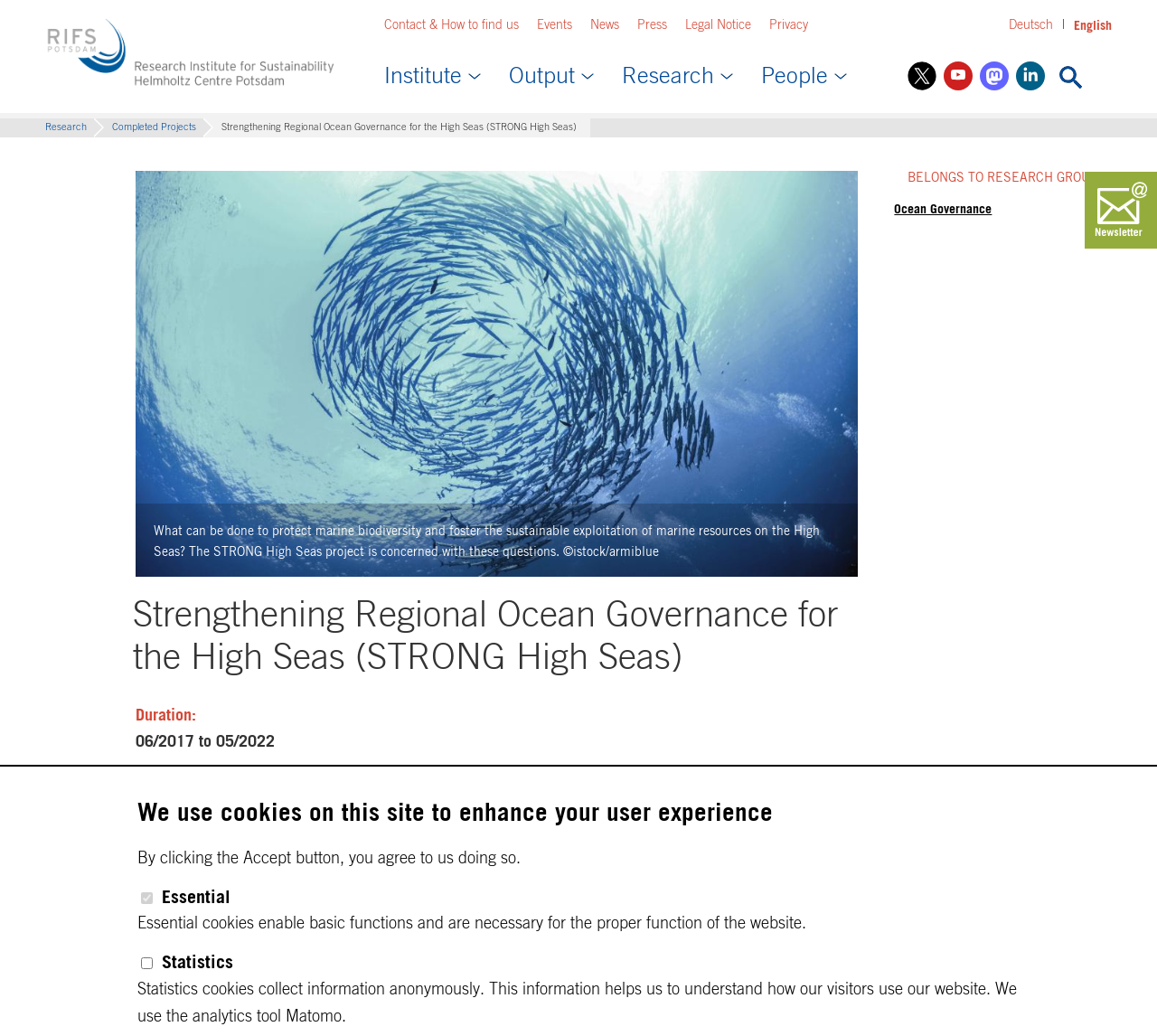Given the webpage screenshot, identify the bounding box of the UI element that matches this description: "toto togel".

None